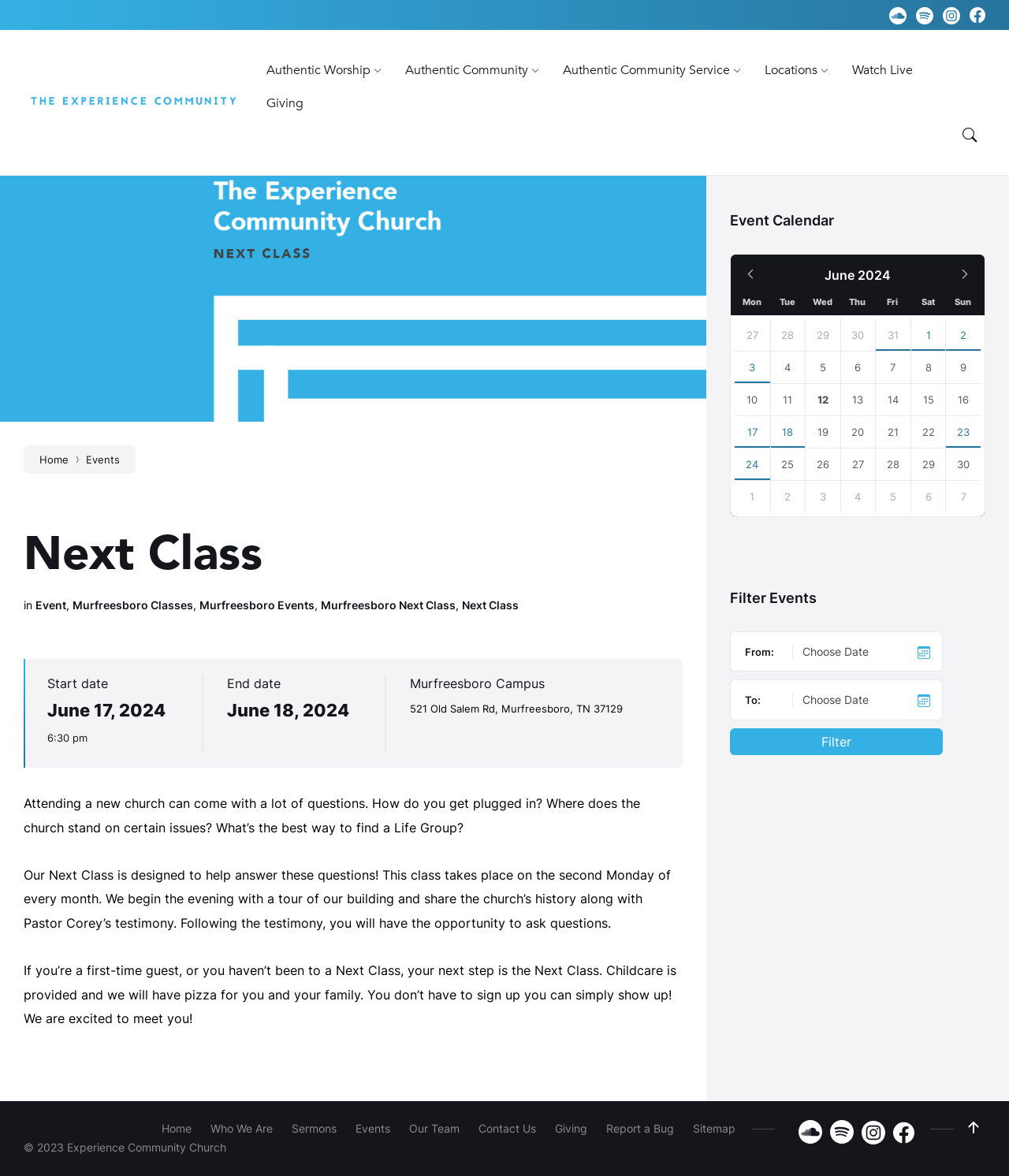What is the purpose of the Next Class?
Refer to the screenshot and deliver a thorough answer to the question presented.

The purpose of the Next Class can be inferred from the text on the webpage, which states that 'Attending a new church can come with a lot of questions. How do you get plugged in? Where does the church stand on certain issues? What’s the best way to find a Life Group?' and then introduces the Next Class as a way to answer these questions.